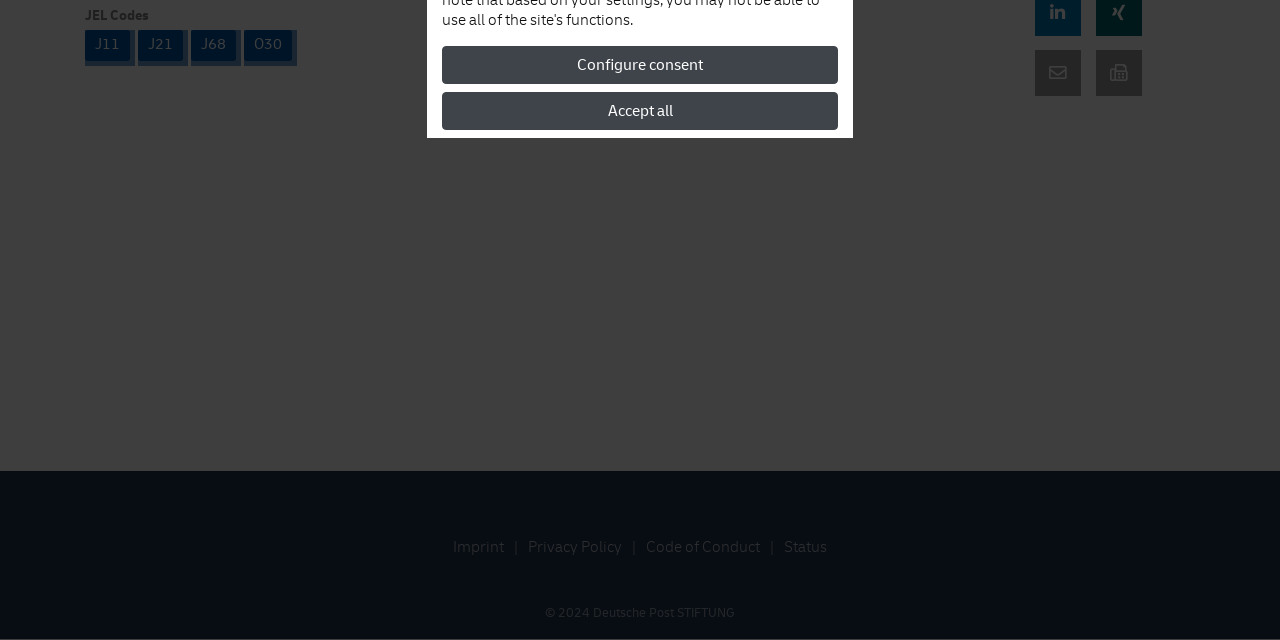Given the description Accept all, predict the bounding box coordinates of the UI element. Ensure the coordinates are in the format (top-left x, top-left y, bottom-right x, bottom-right y) and all values are between 0 and 1.

[0.345, 0.144, 0.655, 0.203]